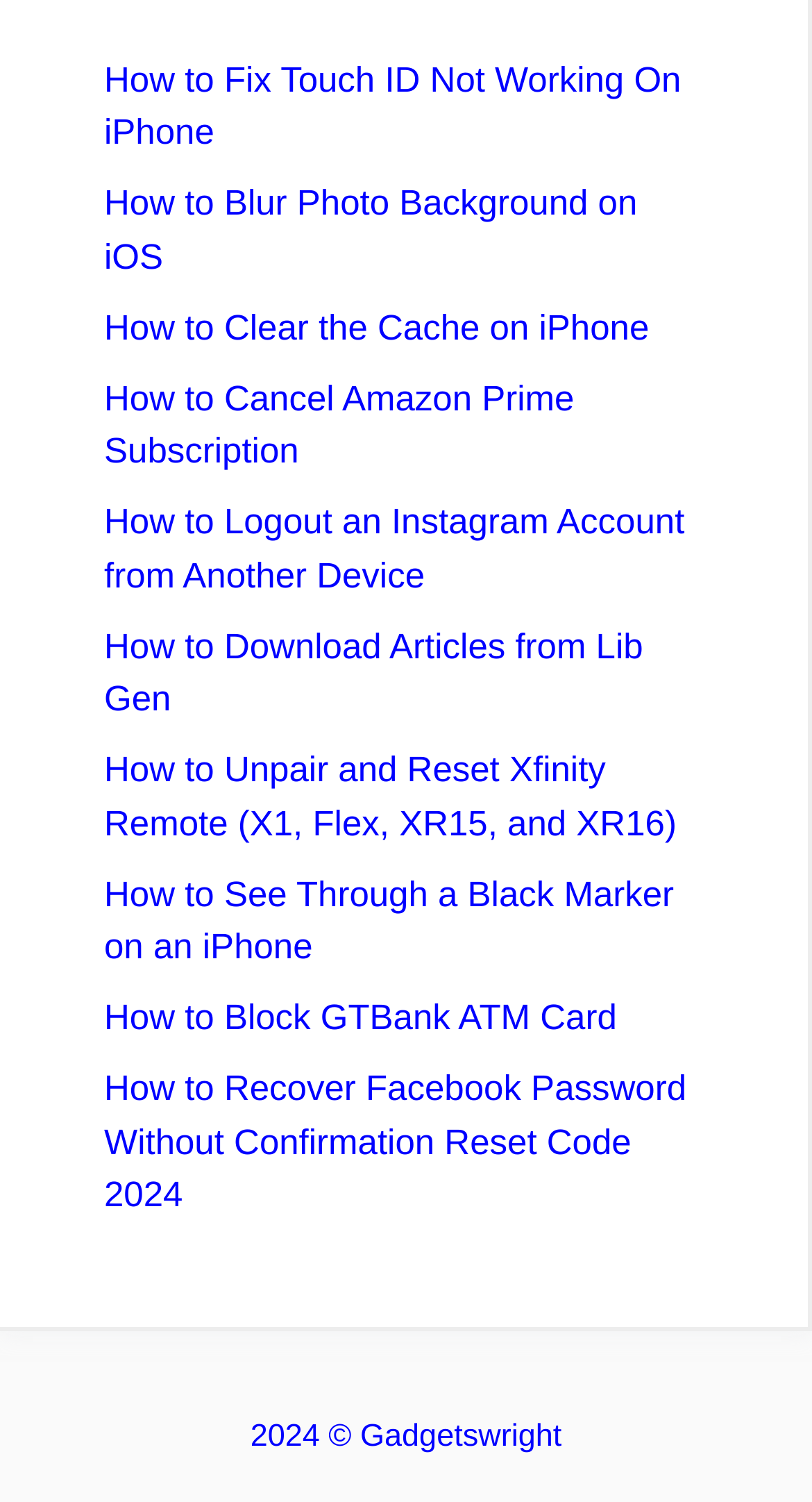Could you specify the bounding box coordinates for the clickable section to complete the following instruction: "View Patent Litigation"?

None